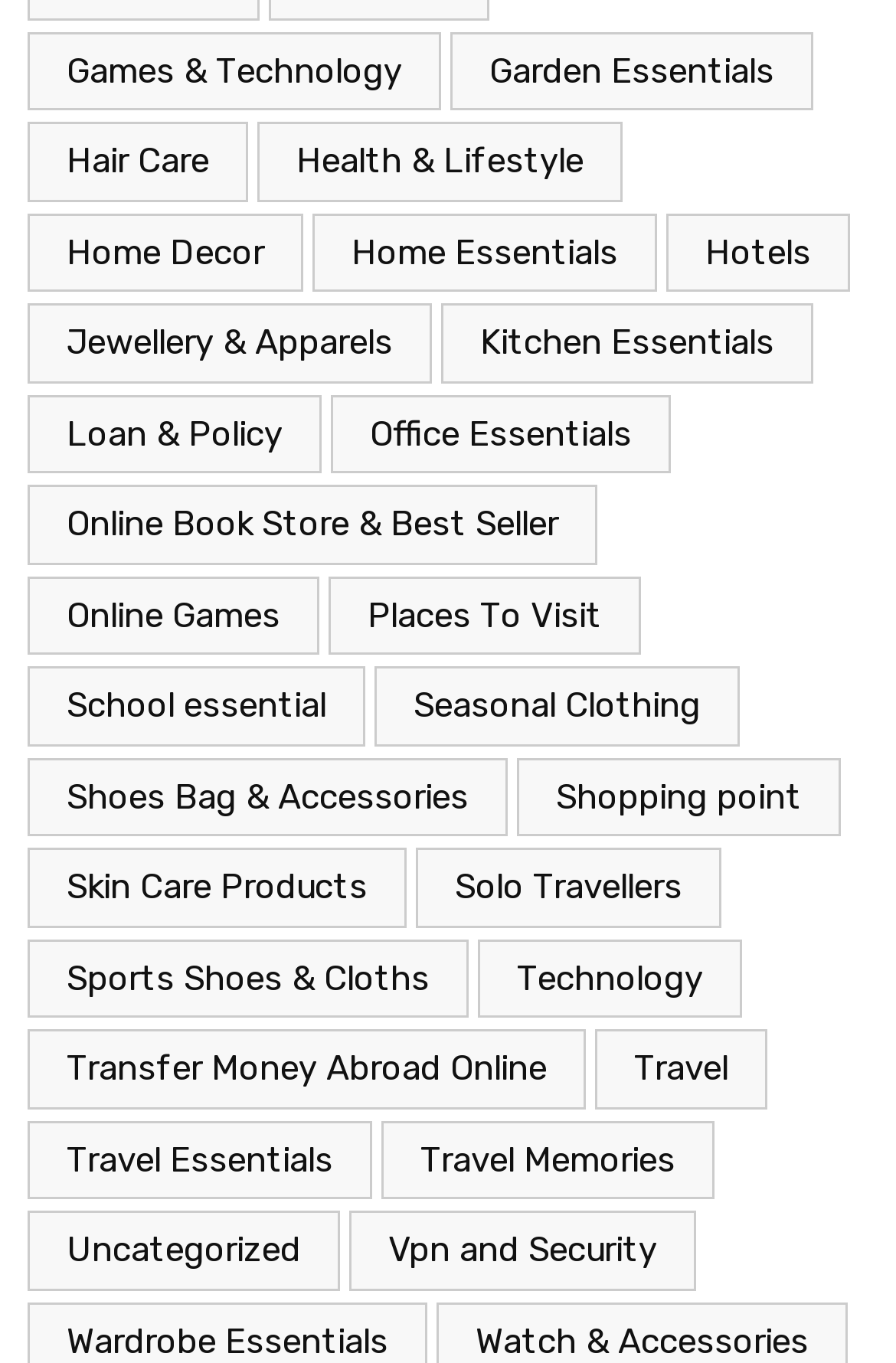Determine the bounding box coordinates of the clickable region to carry out the instruction: "Discover Places To Visit".

[0.367, 0.422, 0.715, 0.481]